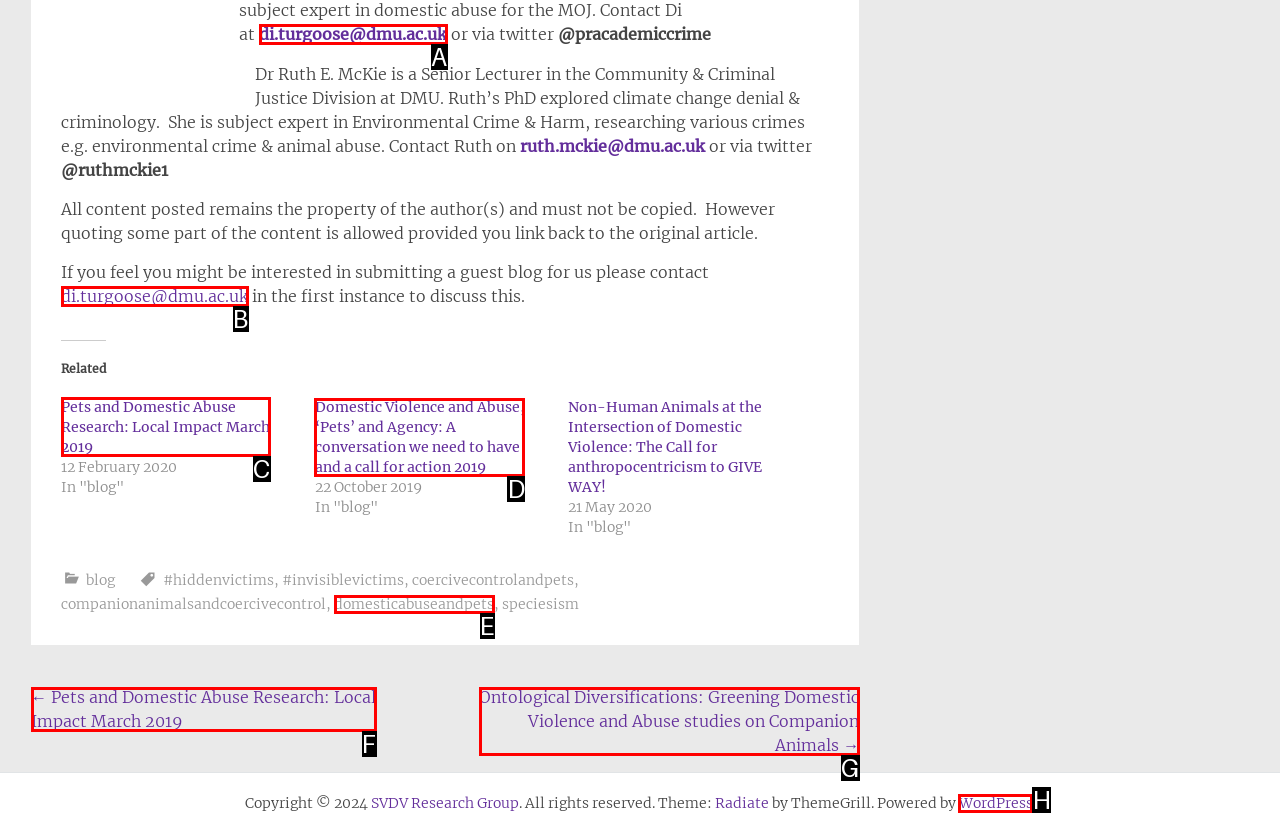Identify the letter of the correct UI element to fulfill the task: Read the blog post 'Pets and Domestic Abuse Research: Local Impact March 2019' from the given options in the screenshot.

C